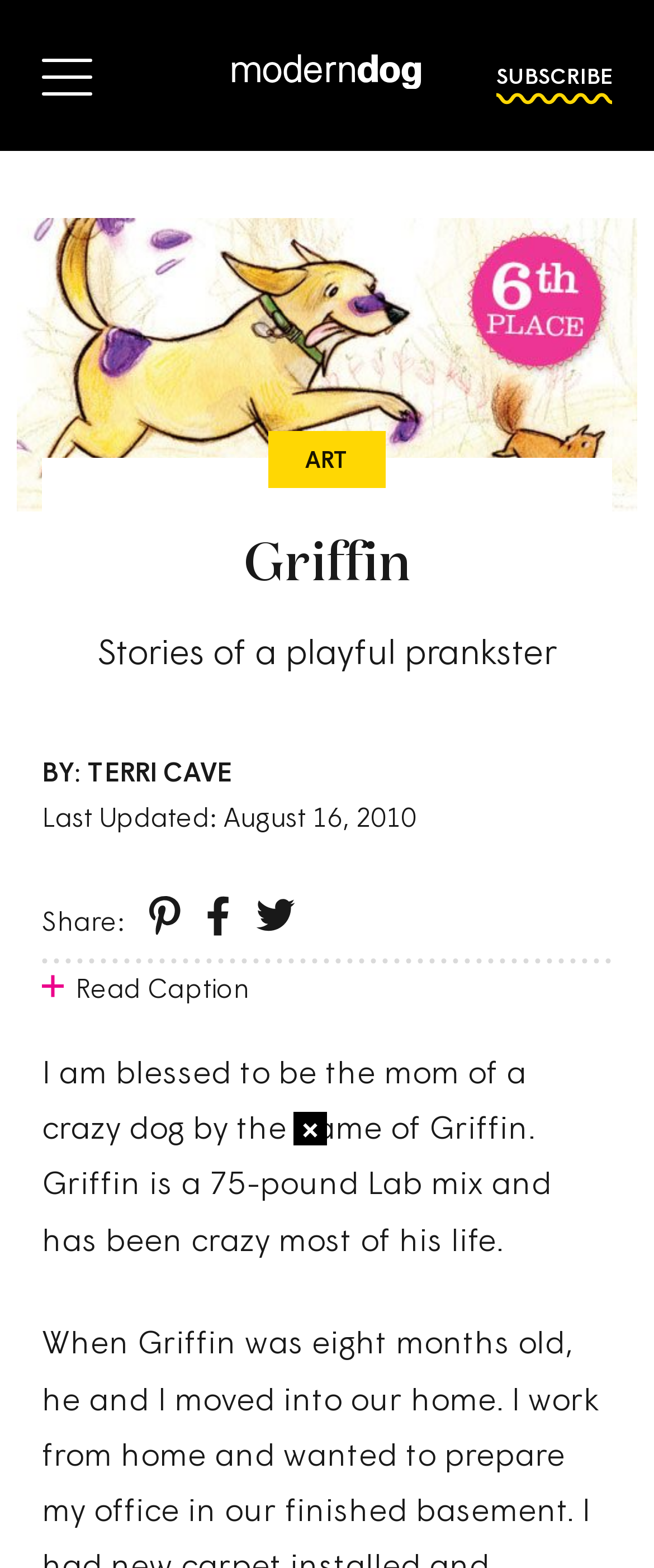What is the breed of the dog?
Offer a detailed and full explanation in response to the question.

The breed of the dog is mentioned in the text 'Griffin is a 75-pound Lab mix and has been crazy most of his life.'